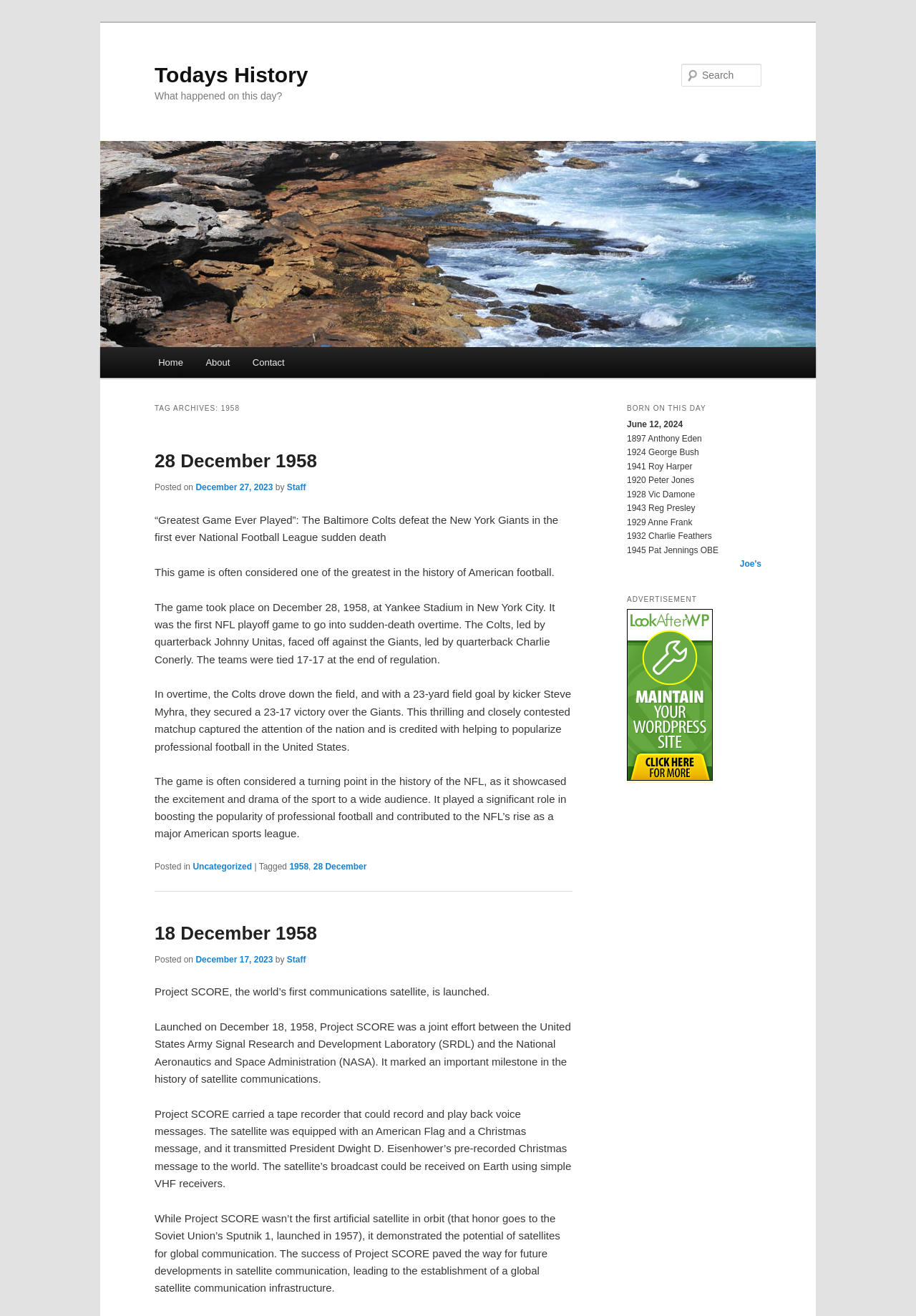Reply to the question with a single word or phrase:
What is the name of the quarterback who led the Colts?

Johnny Unitas